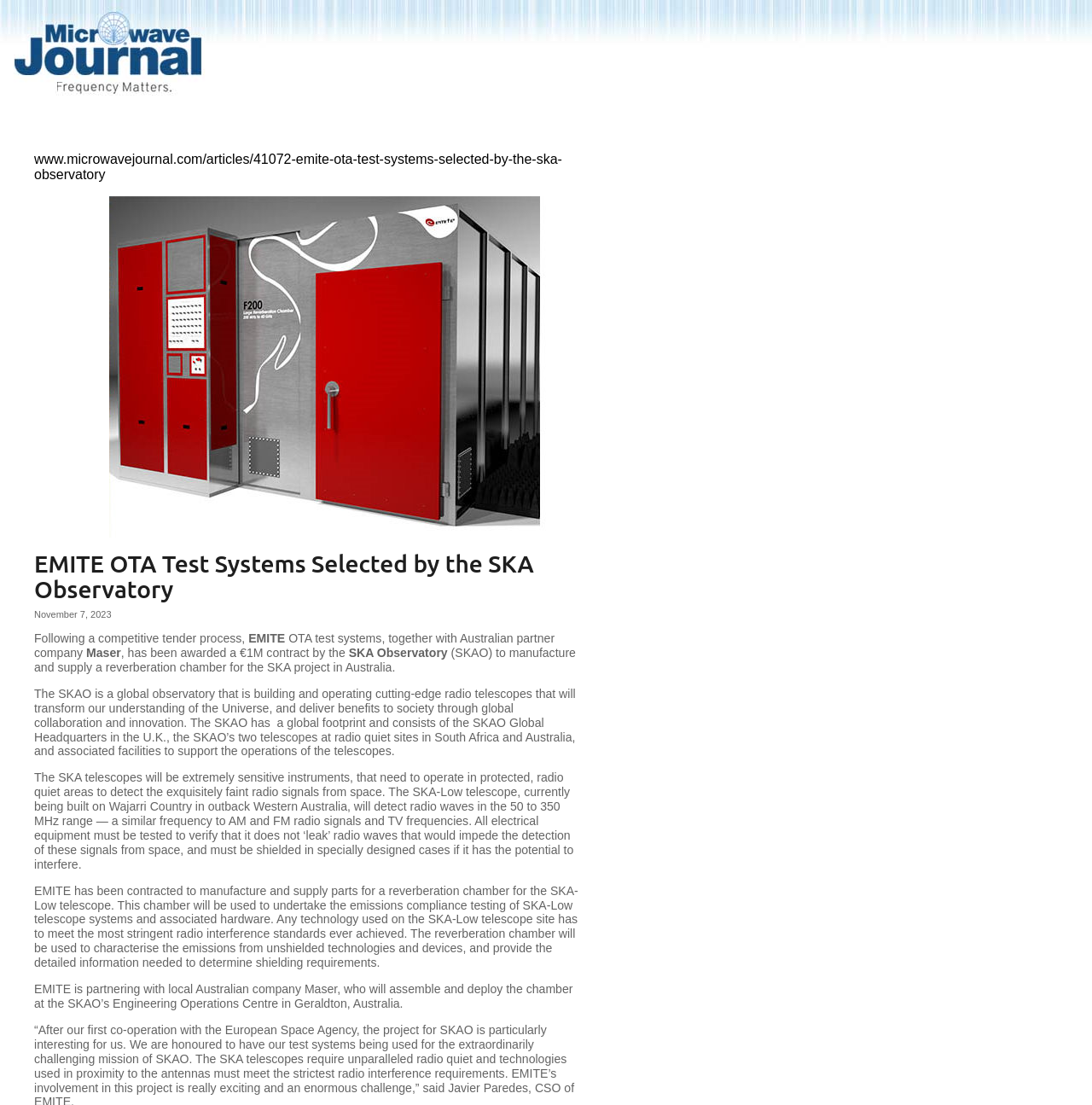Answer this question using a single word or a brief phrase:
Where will the reverberation chamber be assembled and deployed?

Geraldton, Australia